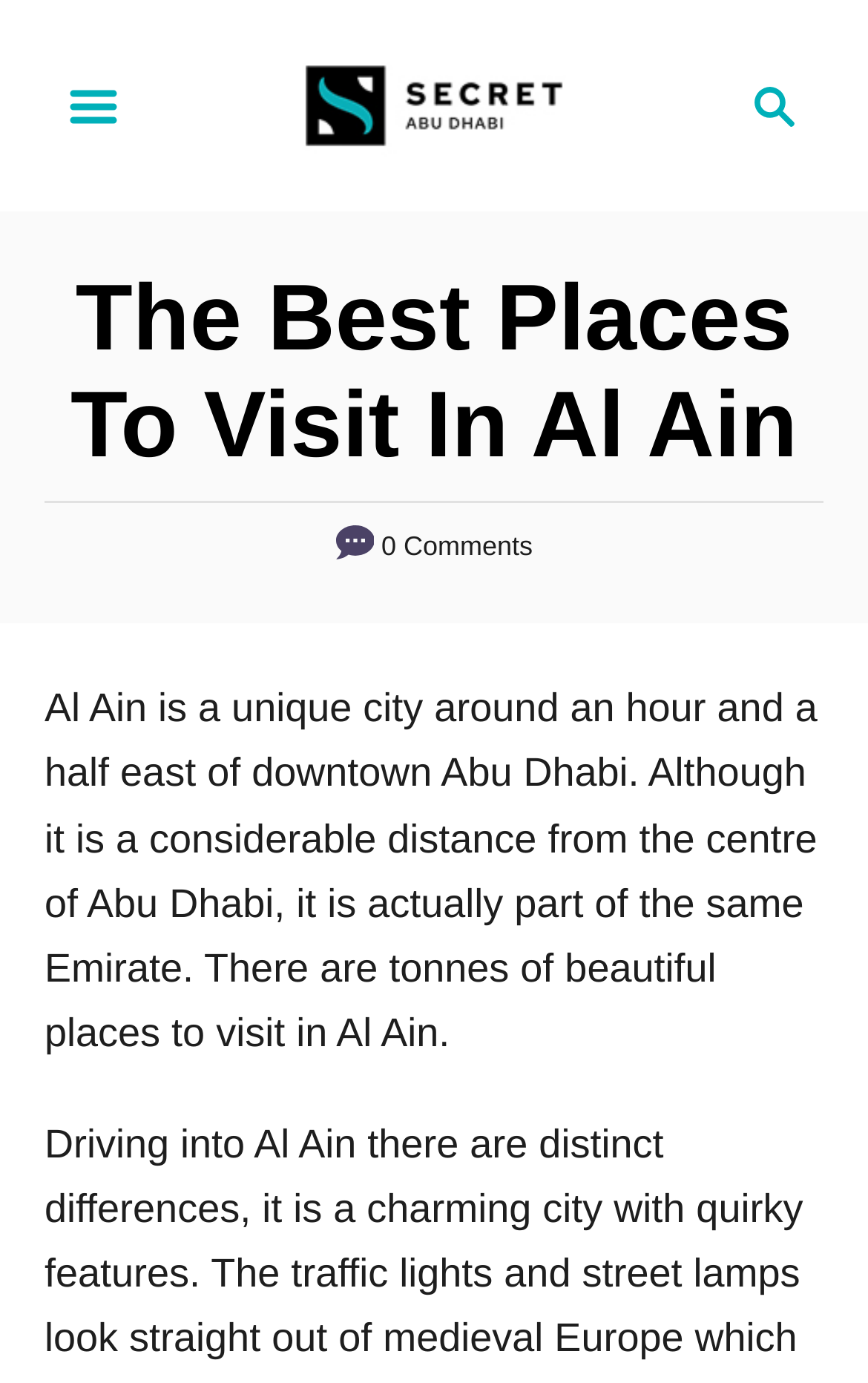What is Al Ain?
Observe the image and answer the question with a one-word or short phrase response.

A city in UAE